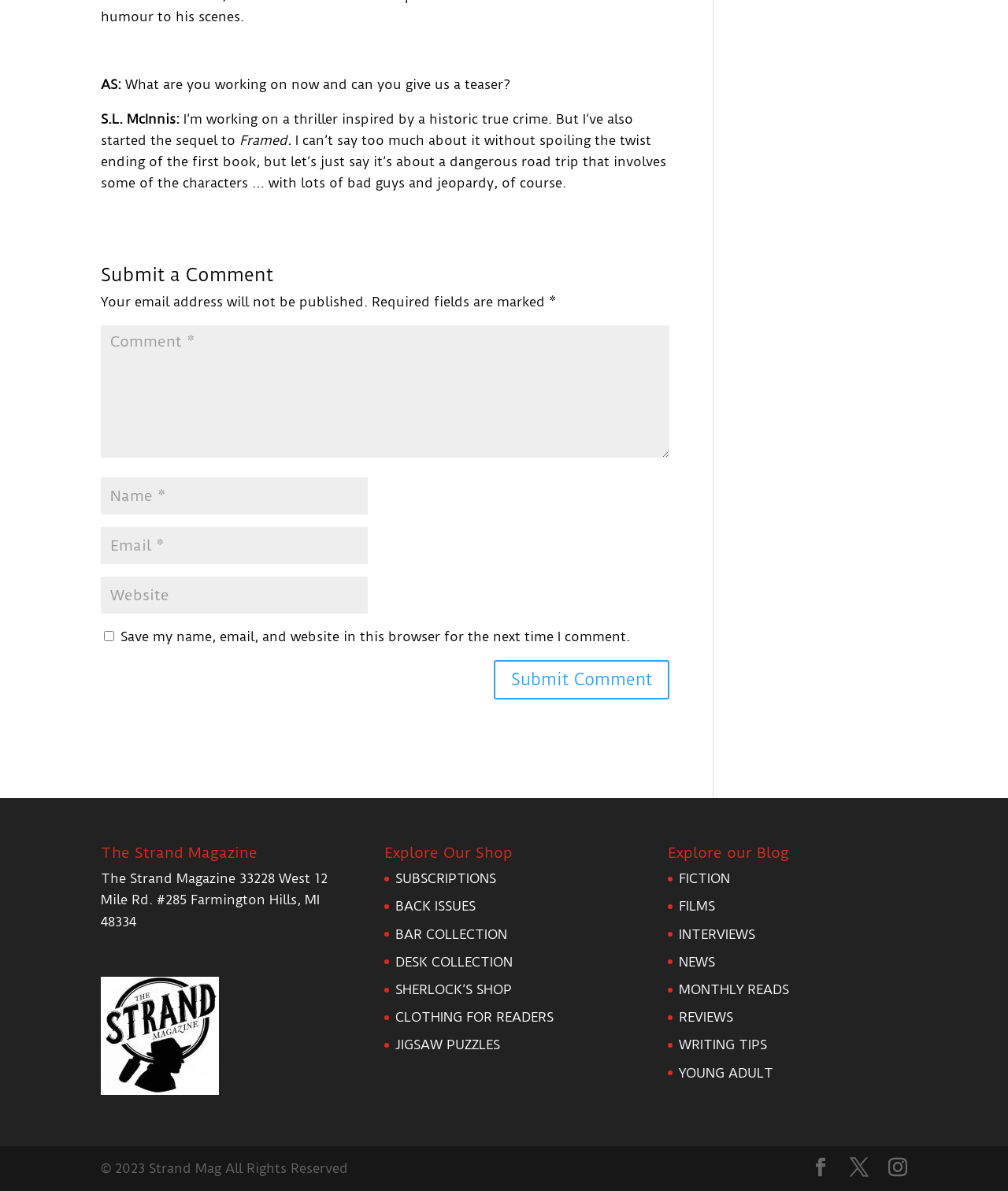Please find the bounding box coordinates of the section that needs to be clicked to achieve this instruction: "Follow on social media".

[0.805, 0.972, 0.823, 0.99]